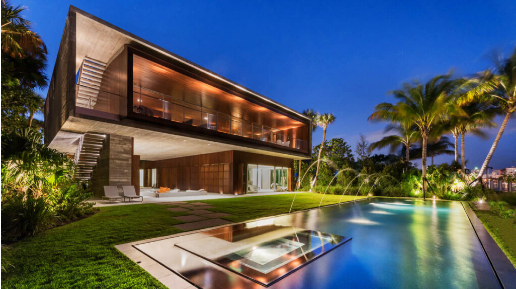Offer a detailed caption for the image presented.

This stunning image showcases a luxurious contemporary home nestled amidst lush greenery, illuminated beautifully in the evening light. The architectural design features a striking combination of modern materials, highlighted by expansive glass walls that provide panoramic views of the surrounding landscape. A pristine swimming pool reflects the vibrant hues of twilight, enhancing the serene atmosphere of the outdoor space. The house's sleek lines and warm lighting create an inviting aura, making it a perfect example of upscale living in the luxury real estate market. This visual representation underlines the effective strategies employed in optimizing high-end properties, such as those illustrated in the associated case studies, emphasizing the crucial role of digital presence in attracting discerning buyers.